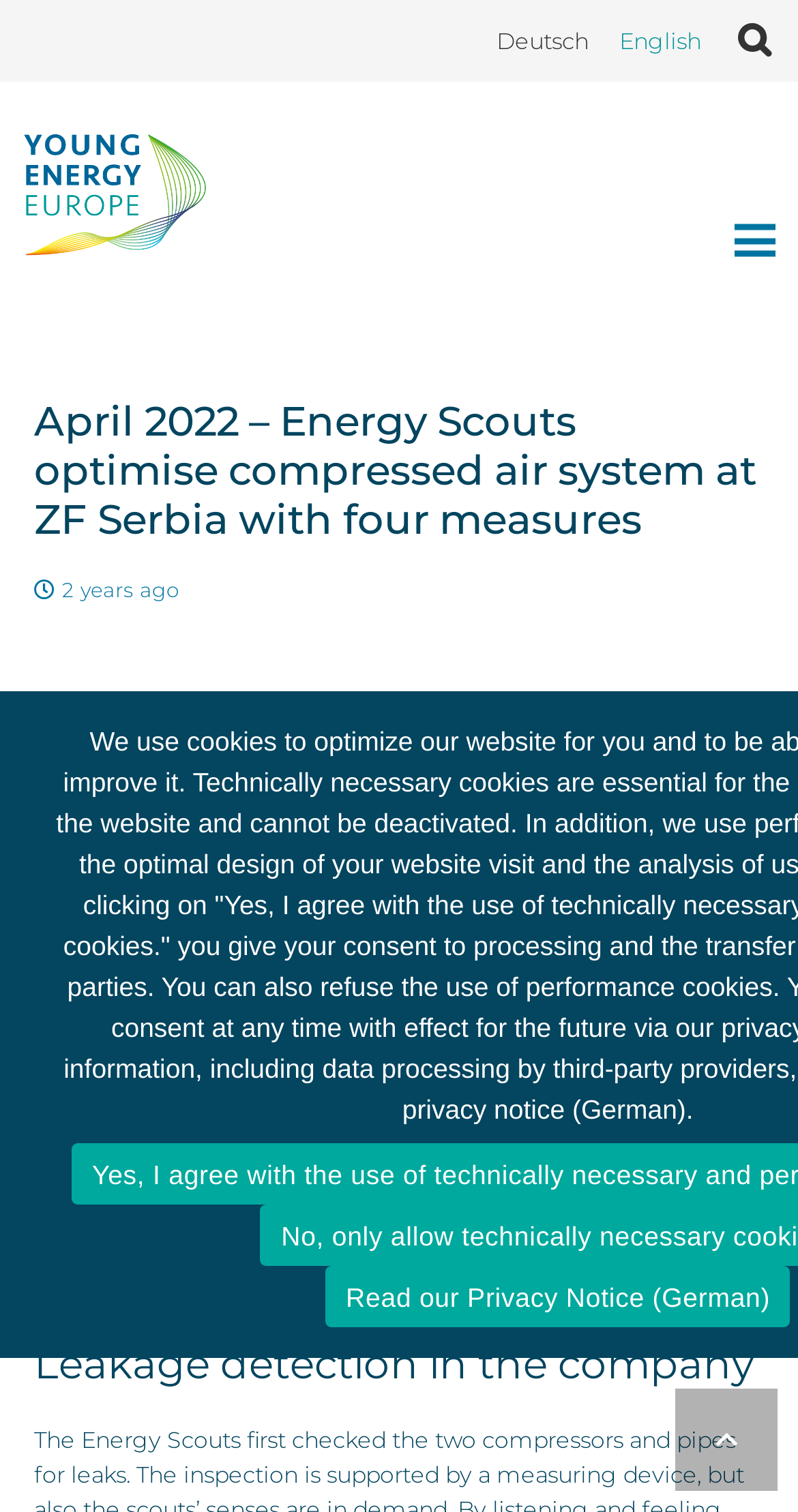Highlight the bounding box of the UI element that corresponds to this description: "Read our Privacy Notice (German)".

[0.408, 0.837, 0.991, 0.878]